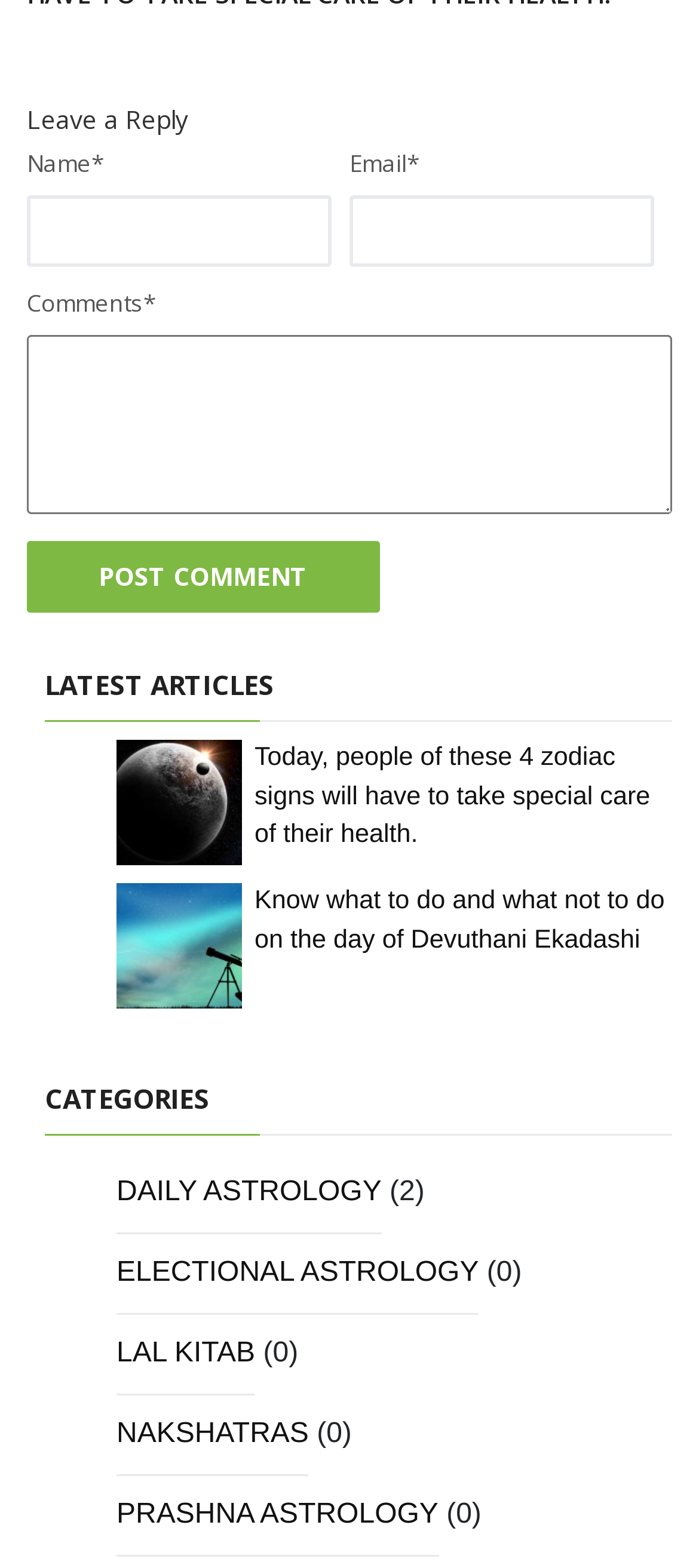Respond with a single word or phrase:
What is the purpose of the textbox with label 'Name'?

To input name